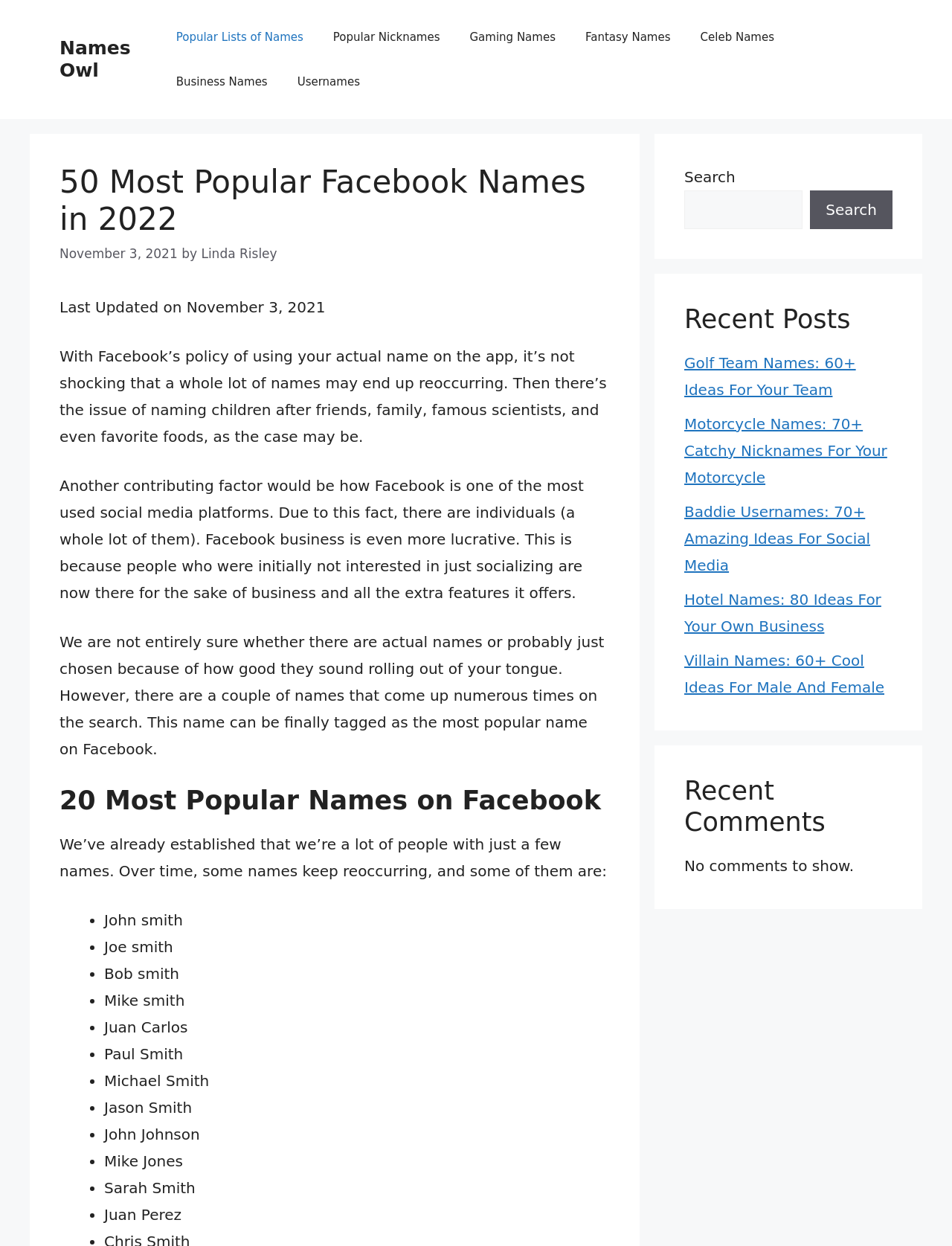Identify the bounding box coordinates of the specific part of the webpage to click to complete this instruction: "Click on the 'Popular Lists of Names' link".

[0.169, 0.012, 0.334, 0.048]